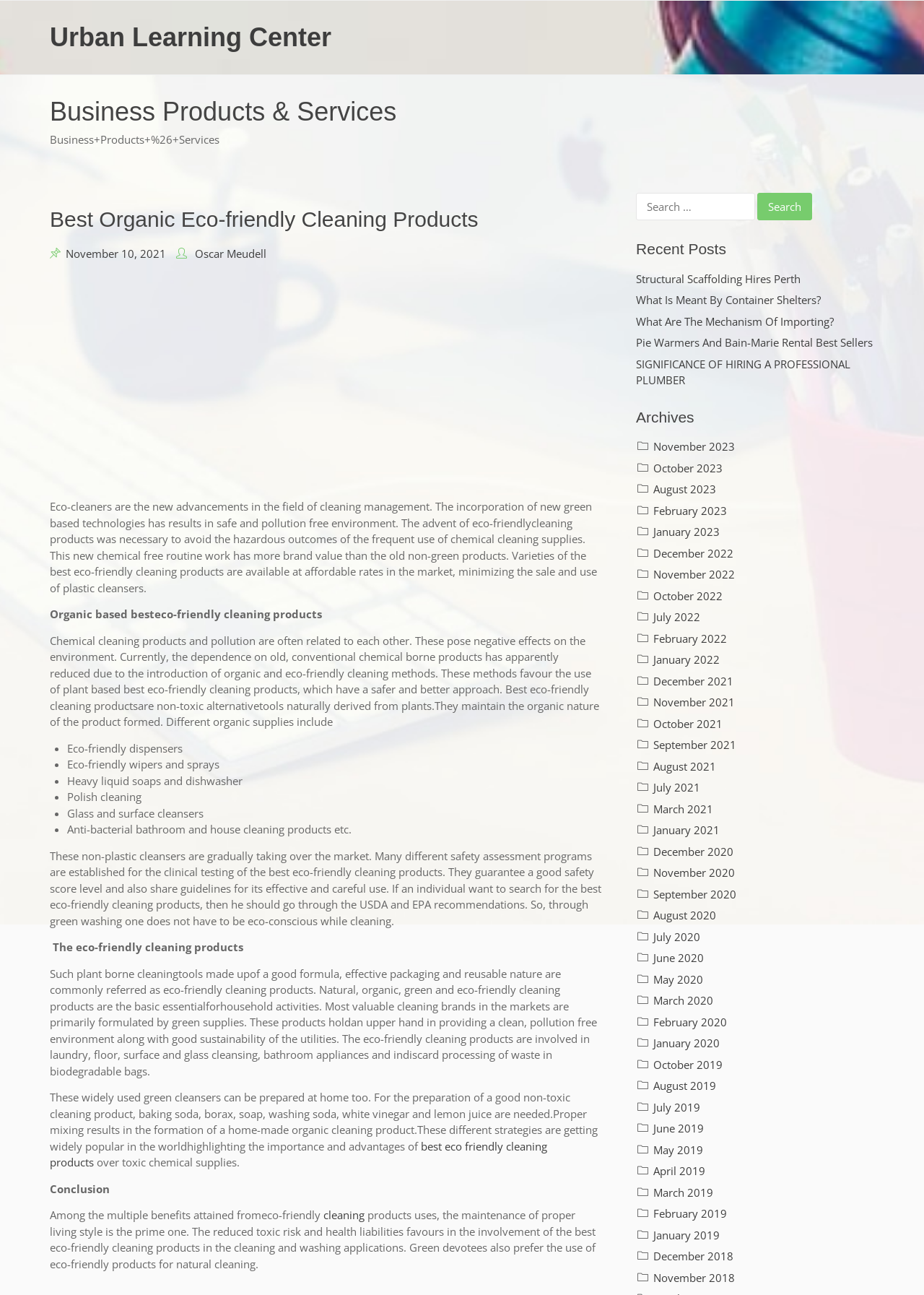Answer the following in one word or a short phrase: 
What is the topic of the article?

Eco-friendly cleaning products